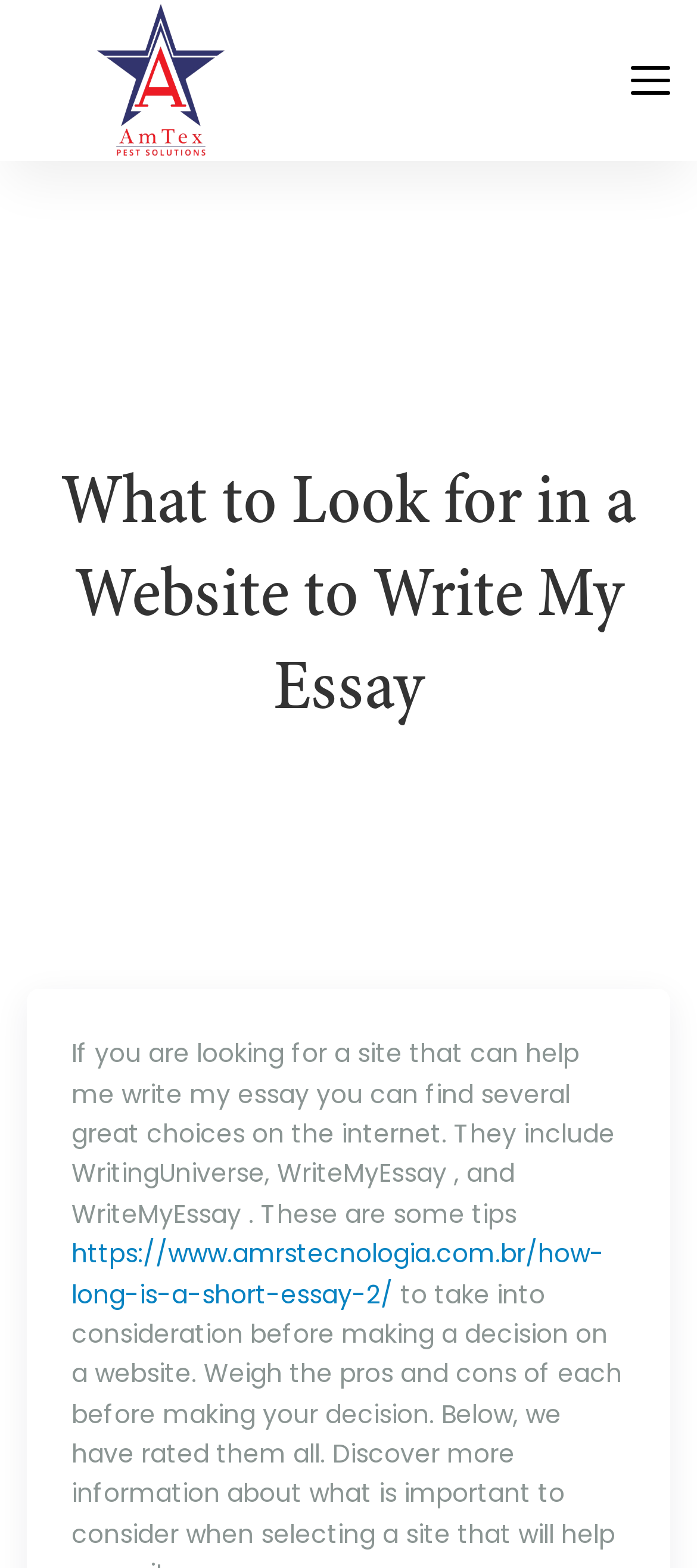Identify and provide the text of the main header on the webpage.

What to Look for in a Website to Write My Essay